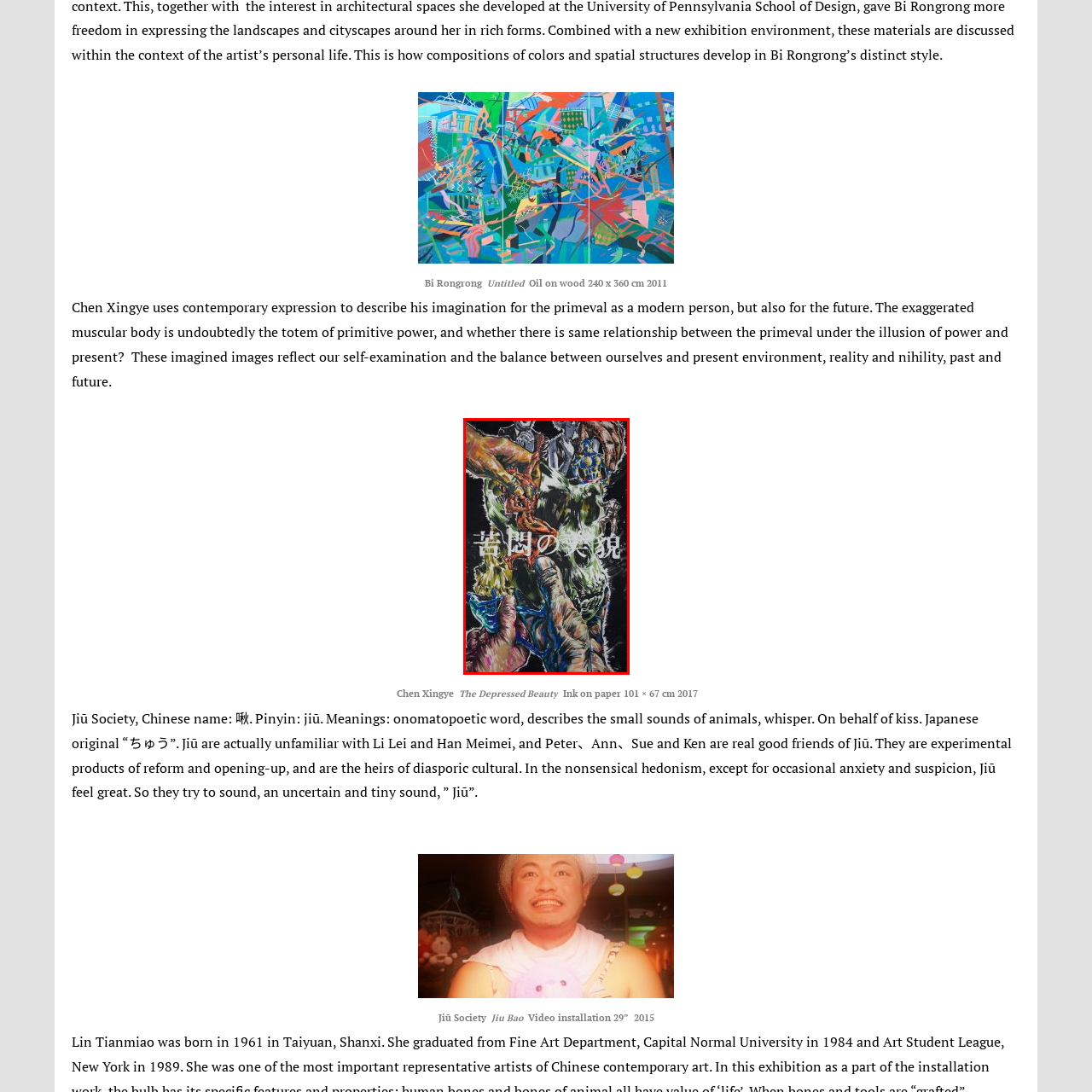Give a comprehensive caption for the image marked by the red rectangle.

The image titled "陈兴业-苦闷的美貌" (The Depressed Beauty) features a bold and evocative composition. The artwork, created by Chen Xingye in 2017, showcases a striking blend of ink on paper, measuring 101 x 67 cm. The central imagery is a dynamic representation that explores themes of power and existential reflection. 

In the foreground, hands in various colors grasp and manipulate elements within a skull, symbolizing the struggle between human creativity and the primal instincts of existence. The vivid color palette enhances the emotional intensity, drawing viewers into a contemplation of the balance between reality and the ephemeral. 

Overlaid on the artwork is a Japanese phrase that translates to "the beauty of suffering," which heightens the thematic complexity, inviting interpretations related to beauty, anguish, and the human experience. This piece not only exemplifies contemporary artistic expressions but also challenges viewers to examine their perceptions of beauty and power in the context of modernity. 

Overall, Chen Xingye’s work serves as a powerful visual dialogue about identity, cultural influences, and the nuances of human emotion, making it a compelling piece in contemporary art discourse.